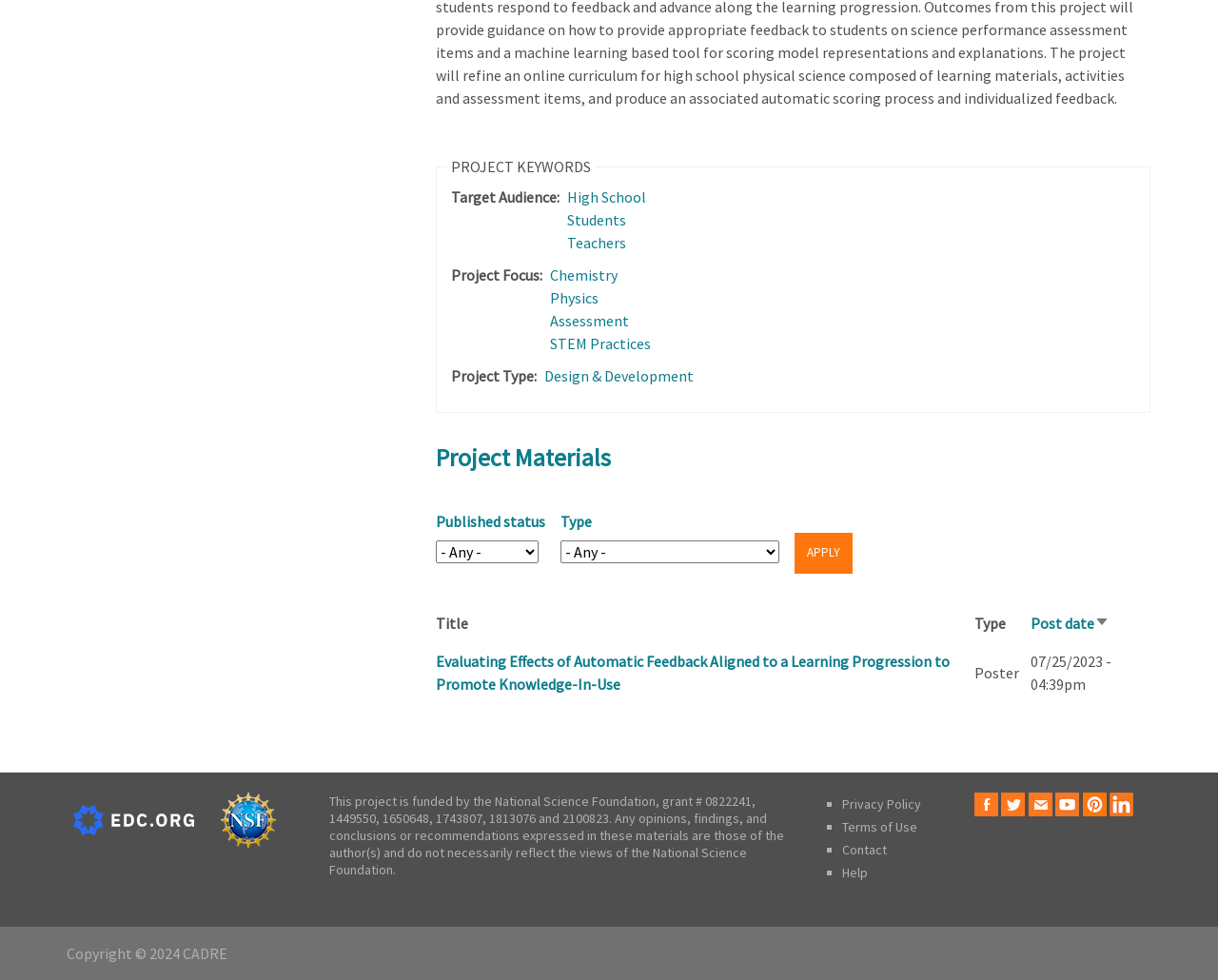What is the project focus?
Relying on the image, give a concise answer in one word or a brief phrase.

Chemistry, Physics, Assessment, STEM Practices